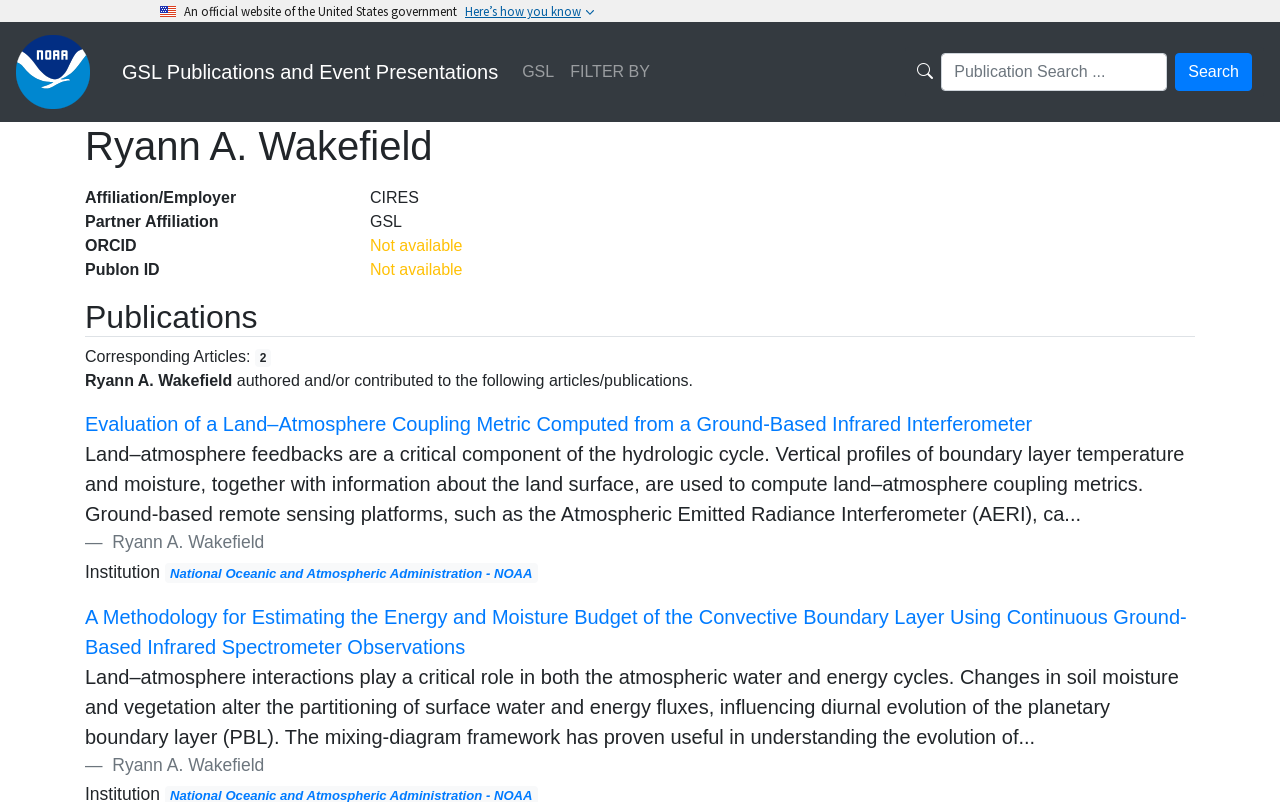Please give a concise answer to this question using a single word or phrase: 
How many publications are listed on this page?

At least 2